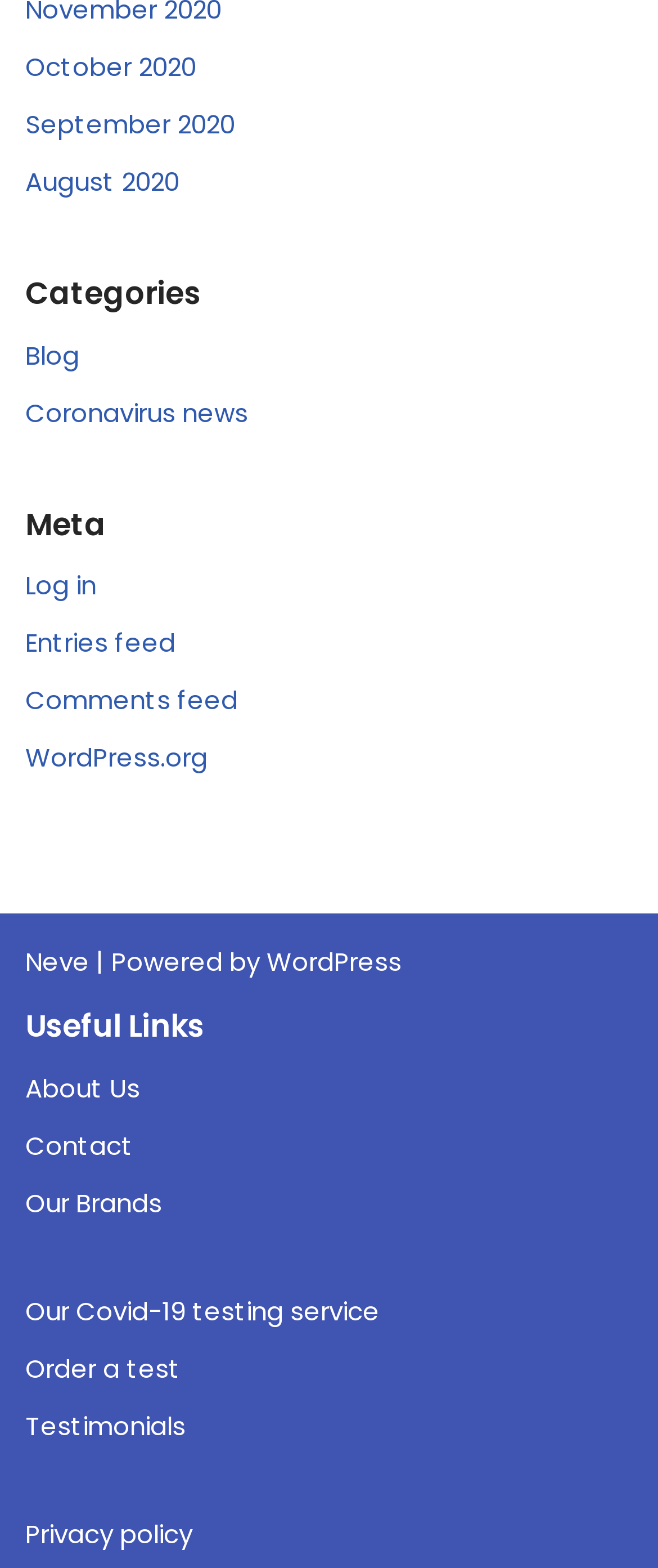Determine the bounding box coordinates of the section I need to click to execute the following instruction: "Go to the blog". Provide the coordinates as four float numbers between 0 and 1, i.e., [left, top, right, bottom].

[0.038, 0.215, 0.121, 0.237]